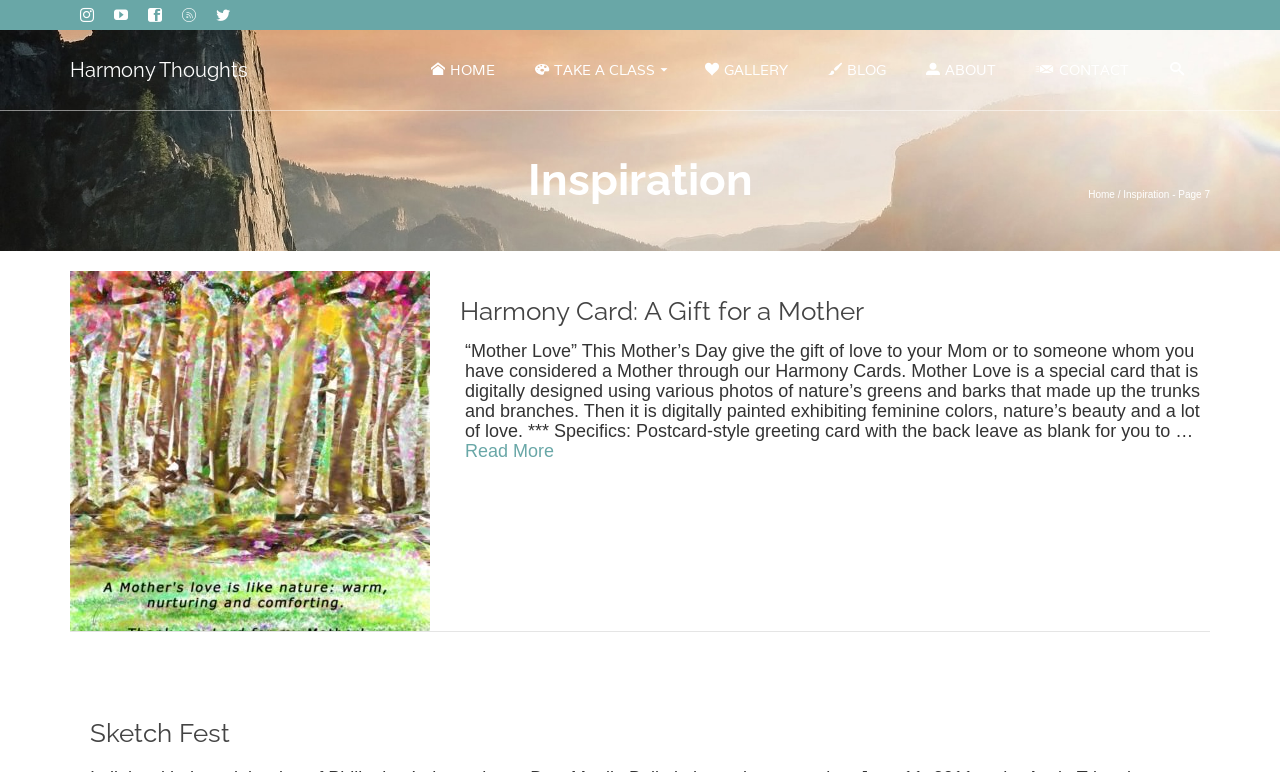What is the color scheme of the 'Mother Love' card?
Please provide a single word or phrase as your answer based on the screenshot.

Feminine colors